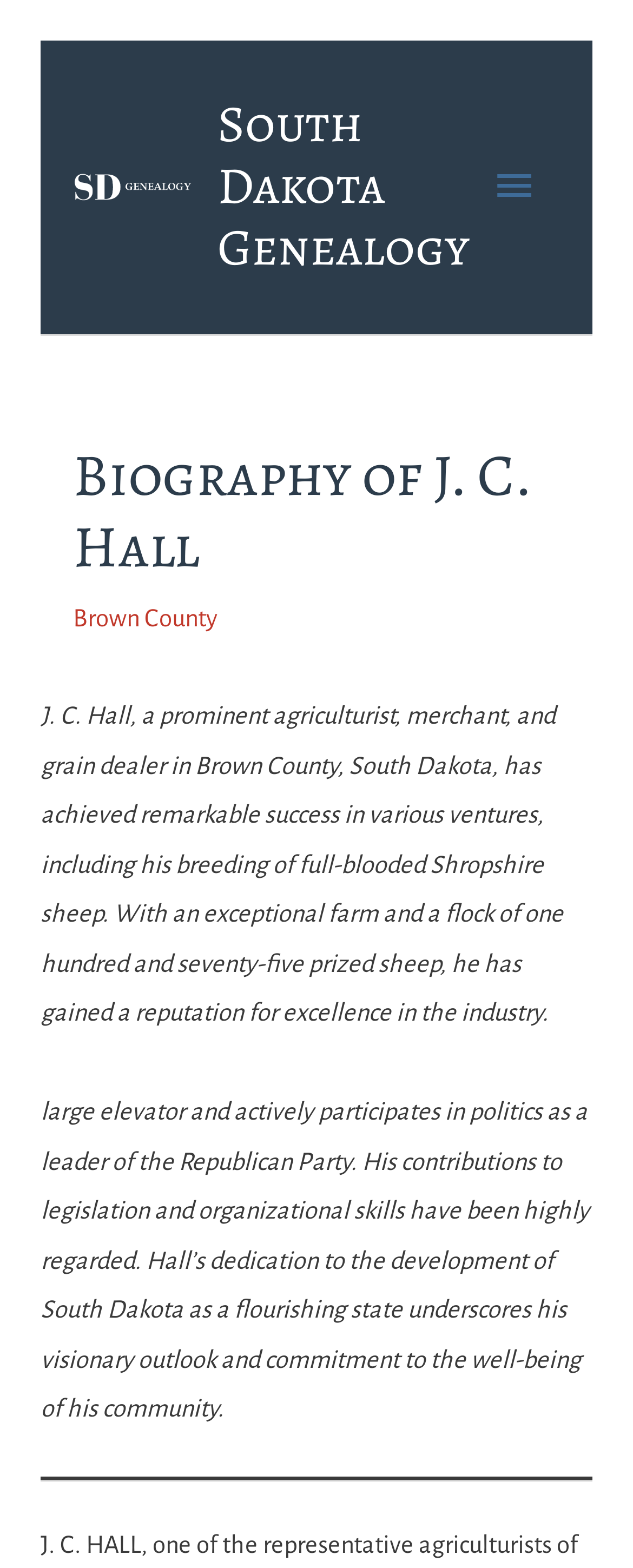Extract the bounding box coordinates for the UI element described as: "Main Menu".

[0.741, 0.089, 0.885, 0.15]